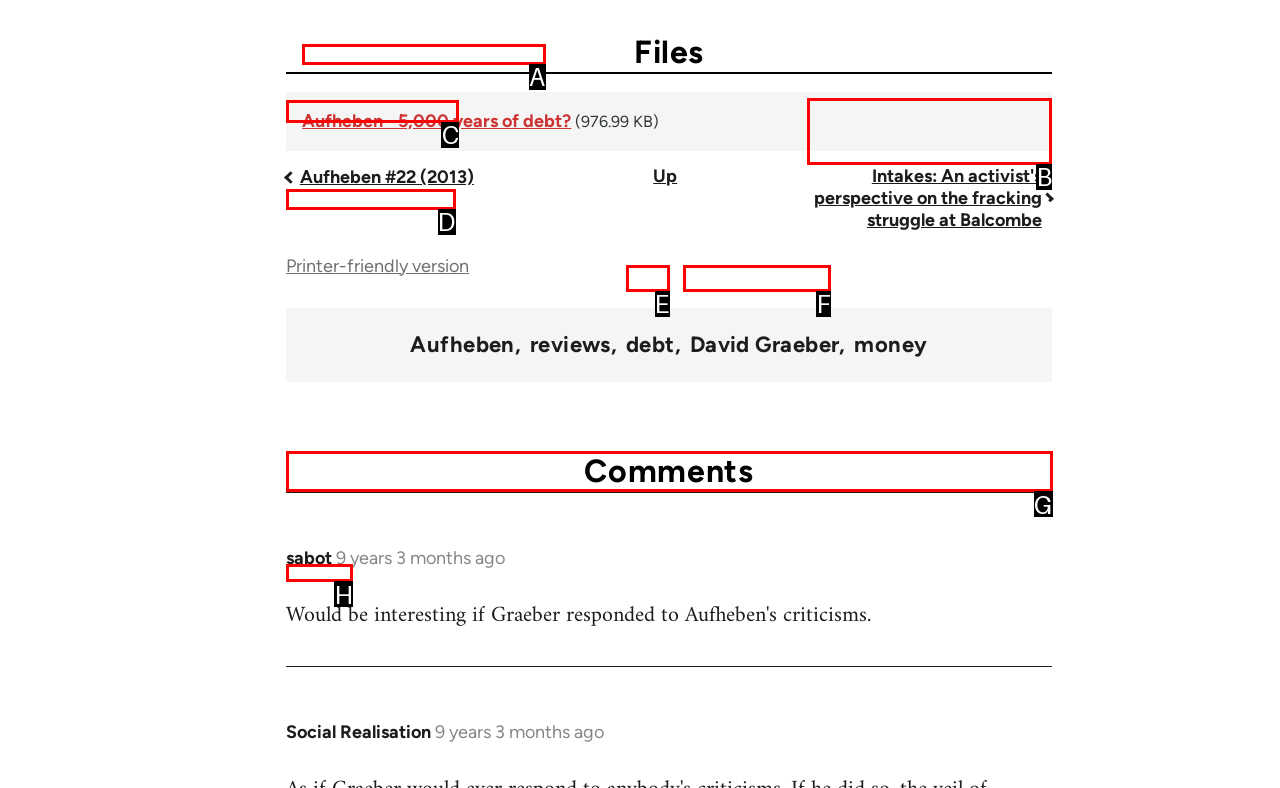Identify the correct option to click in order to complete this task: Read the comments
Answer with the letter of the chosen option directly.

G